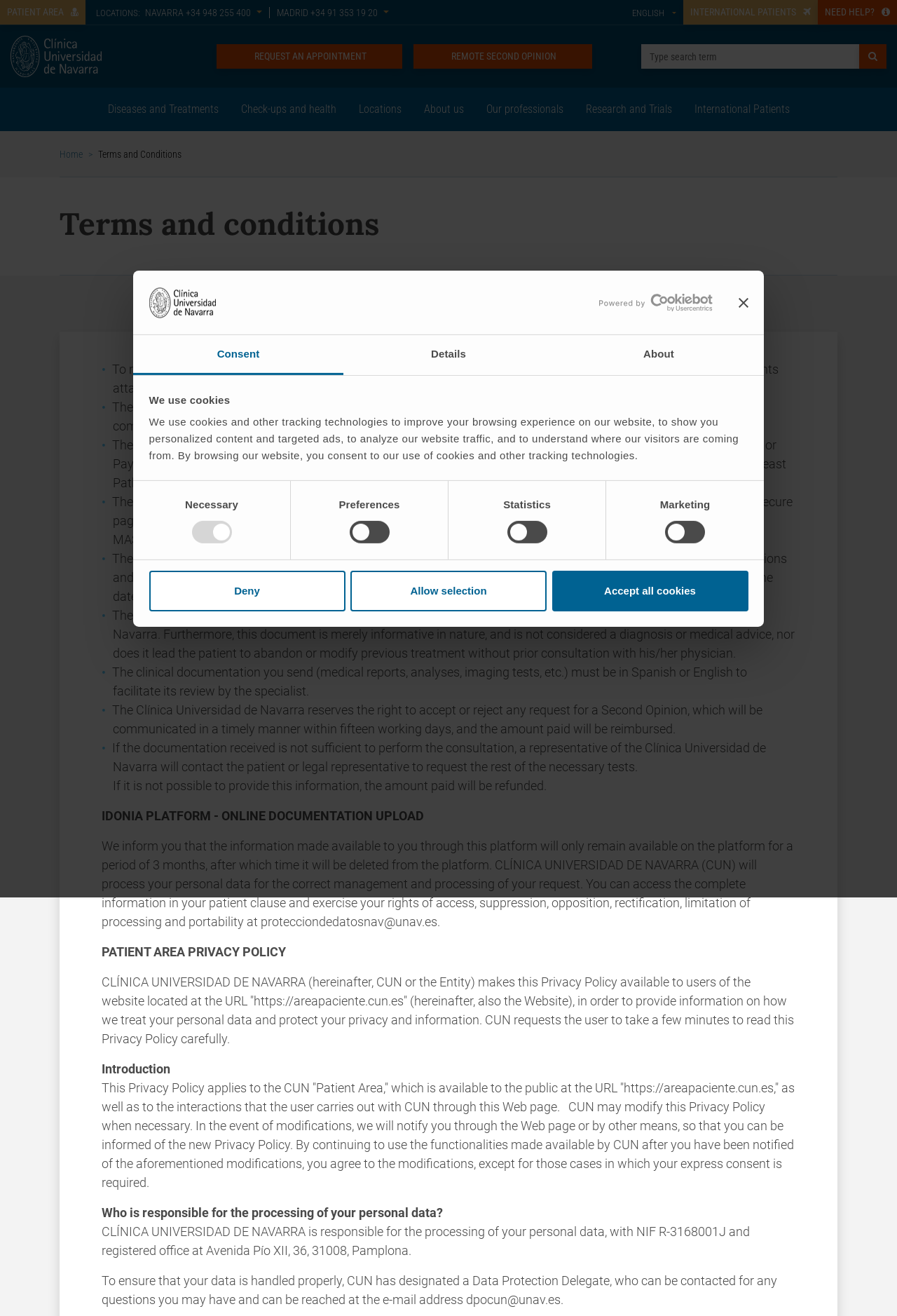Please identify the bounding box coordinates of the element I need to click to follow this instruction: "Request a remote second opinion".

[0.461, 0.034, 0.66, 0.052]